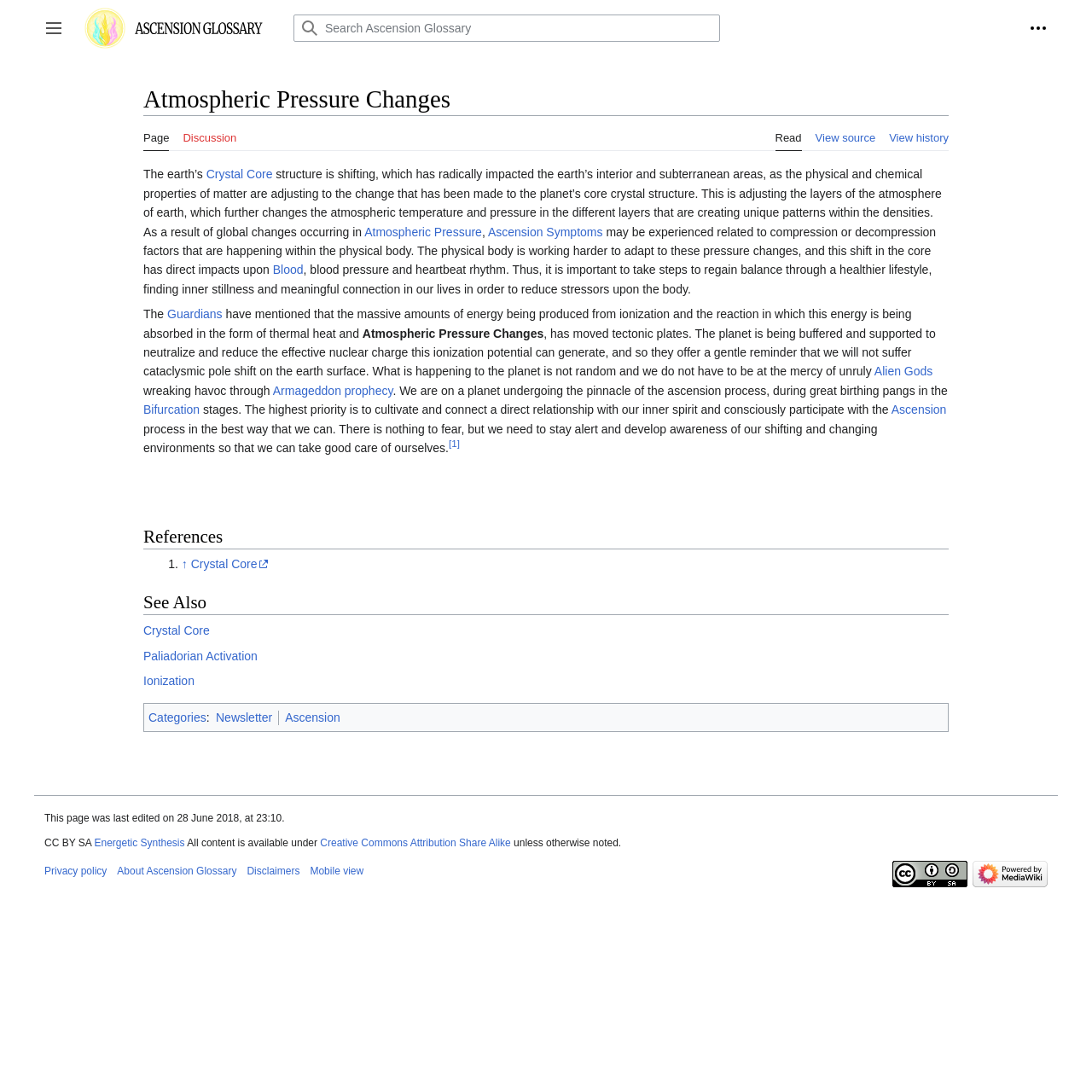Provide the bounding box coordinates of the UI element this sentence describes: "View history".

[0.814, 0.107, 0.869, 0.139]